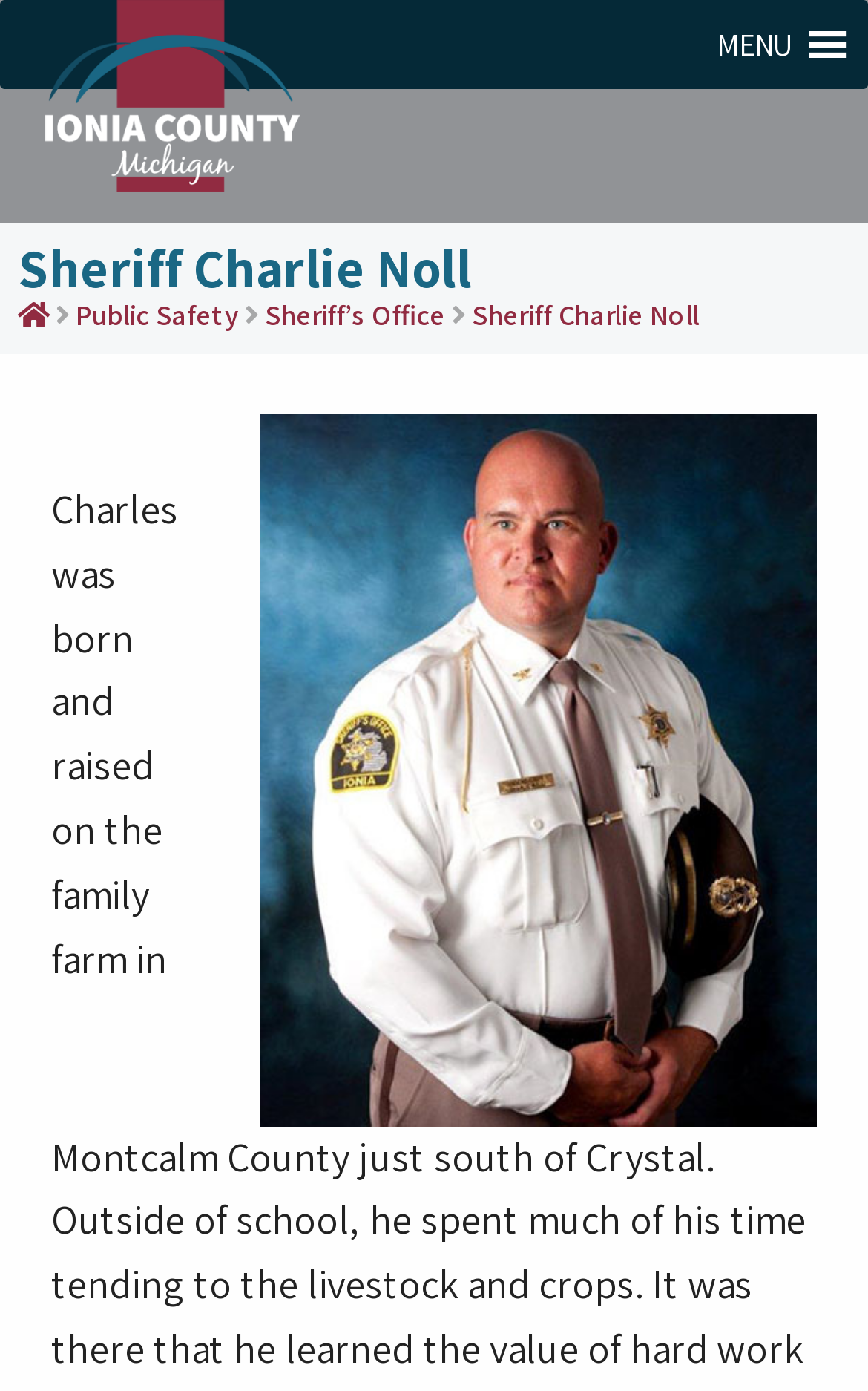Provide a short answer to the following question with just one word or phrase: What is the bounding box coordinate of the sheriff's image?

[0.3, 0.298, 0.941, 0.809]